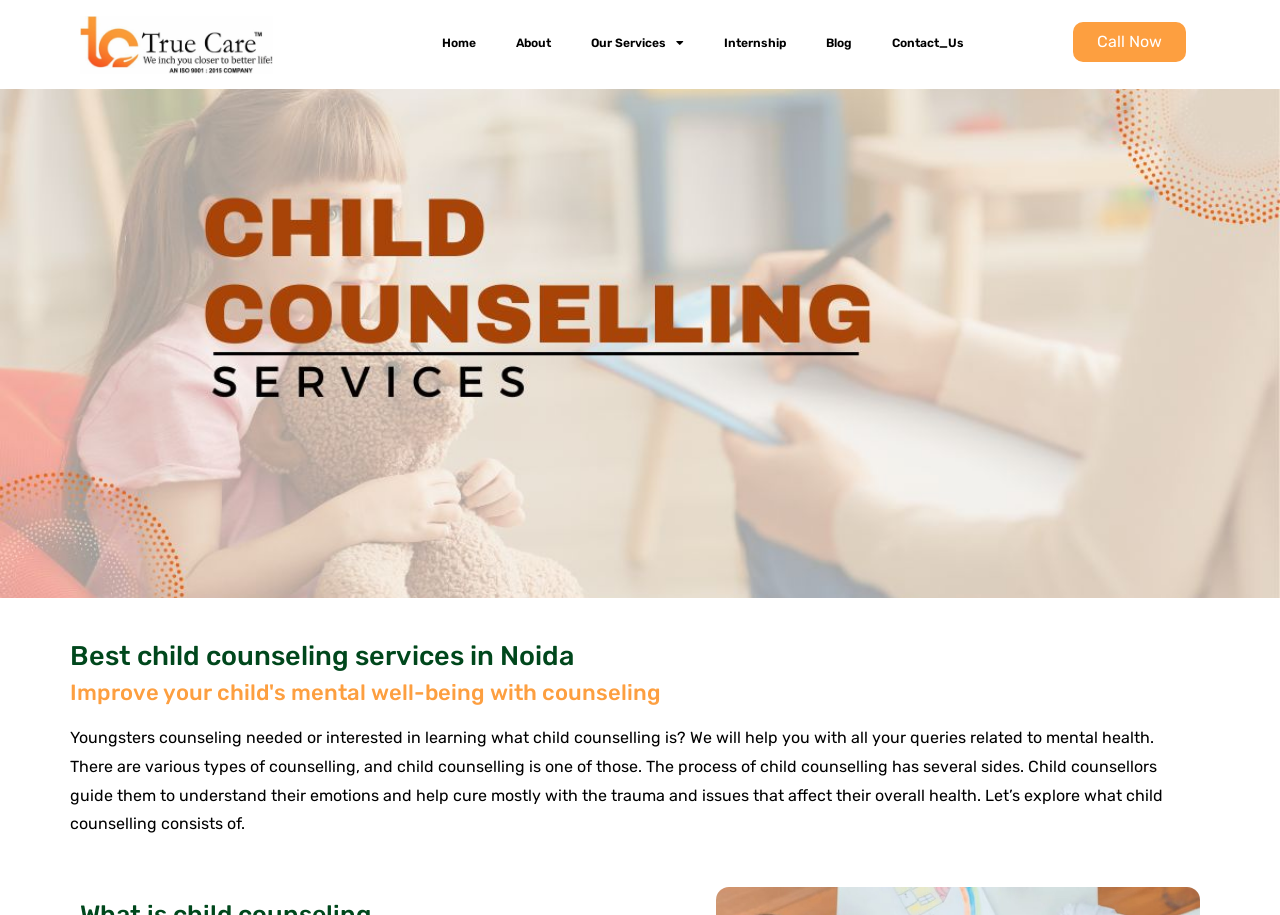What is the purpose of child counseling?
Refer to the image and provide a thorough answer to the question.

According to the webpage, child counseling guides children to understand their emotions and helps cure mostly with the trauma and issues that affect their overall health, indicating that the purpose of child counseling is to cure trauma and issues.